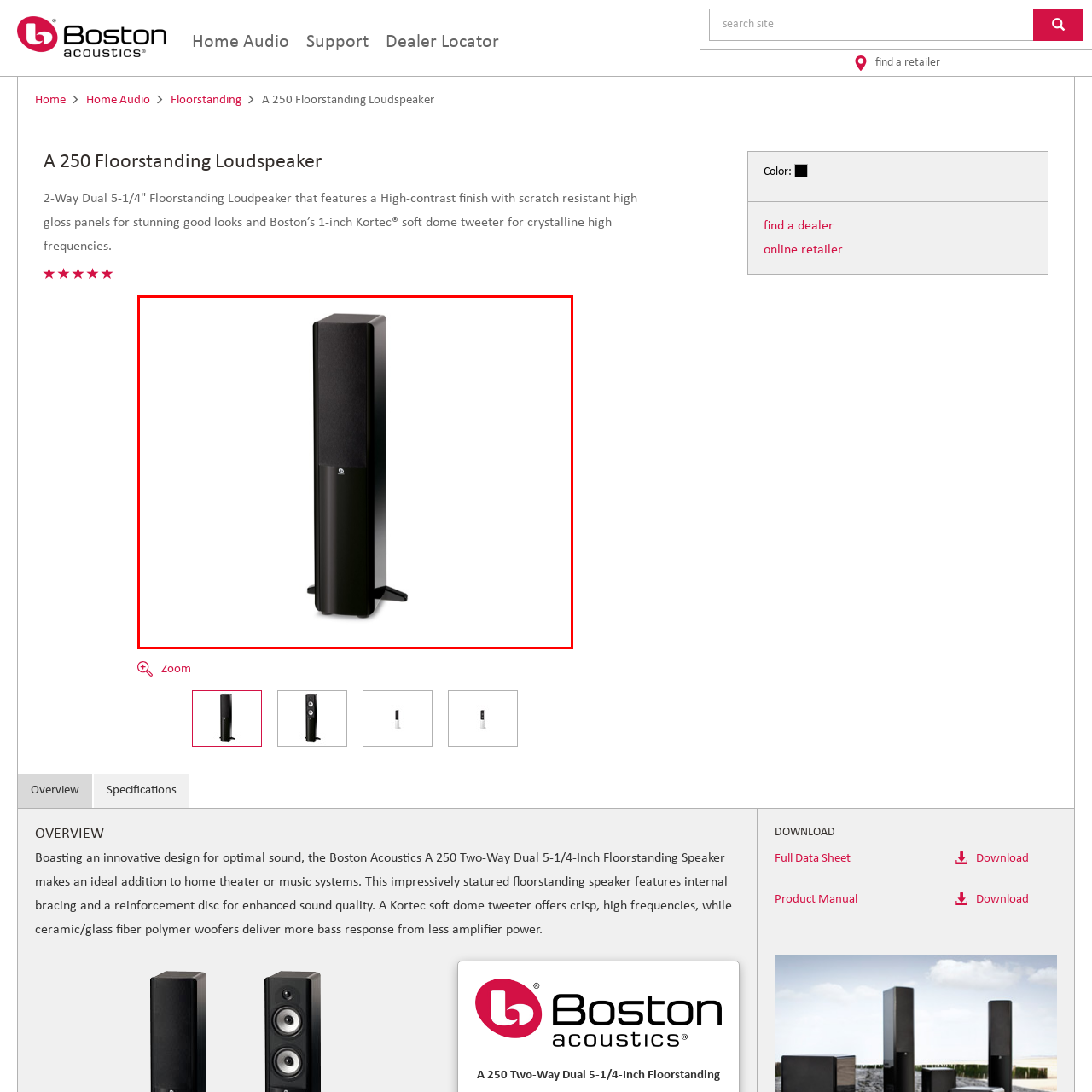Take a close look at the image outlined in red and answer the ensuing question with a single word or phrase:
What is the size of the speaker's structure?

2-way dual 5.25-inch